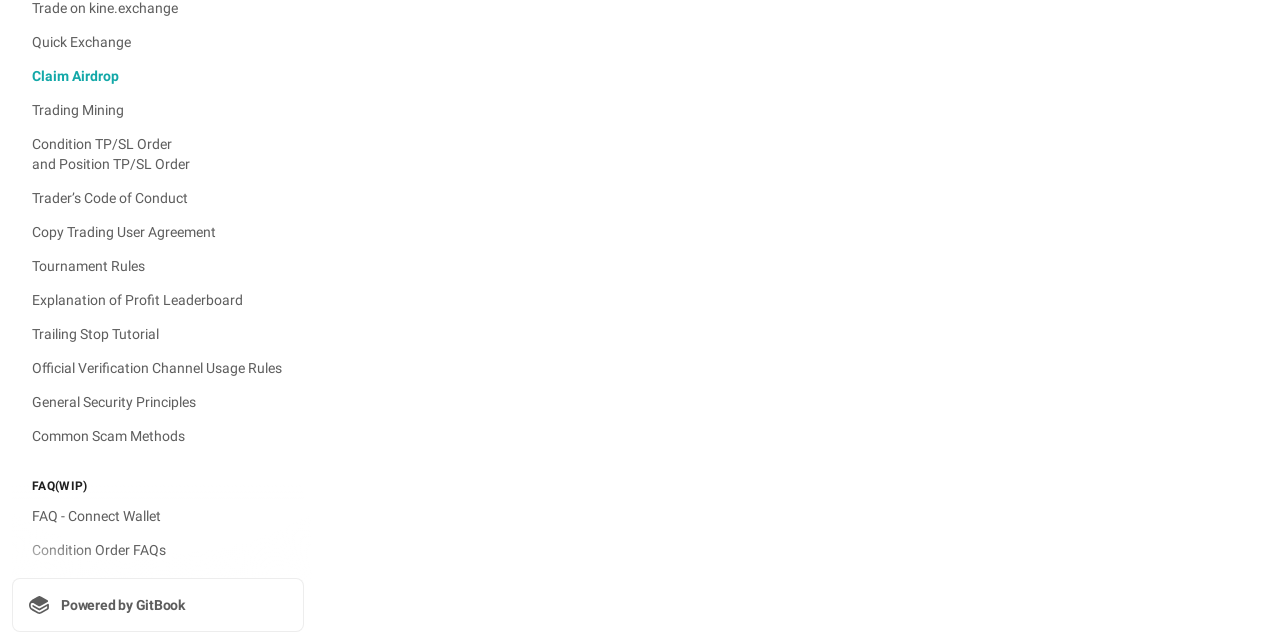Using the format (top-left x, top-left y, bottom-right x, bottom-right y), provide the bounding box coordinates for the described UI element. All values should be floating point numbers between 0 and 1: Claim Airdrop

[0.009, 0.094, 0.238, 0.144]